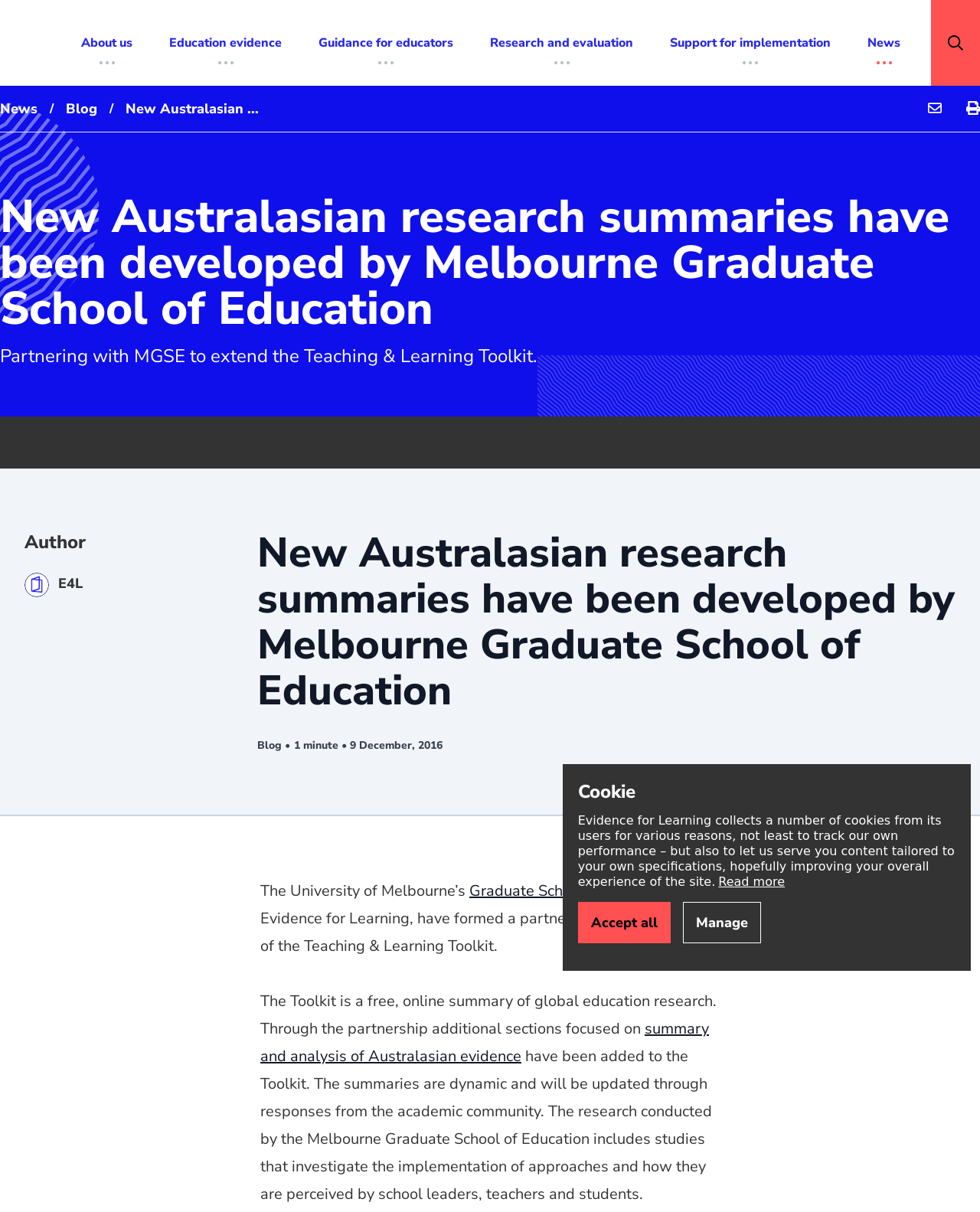What is the name of the online summary of global education research?
Provide a short answer using one word or a brief phrase based on the image.

The Teaching & Learning Toolkit